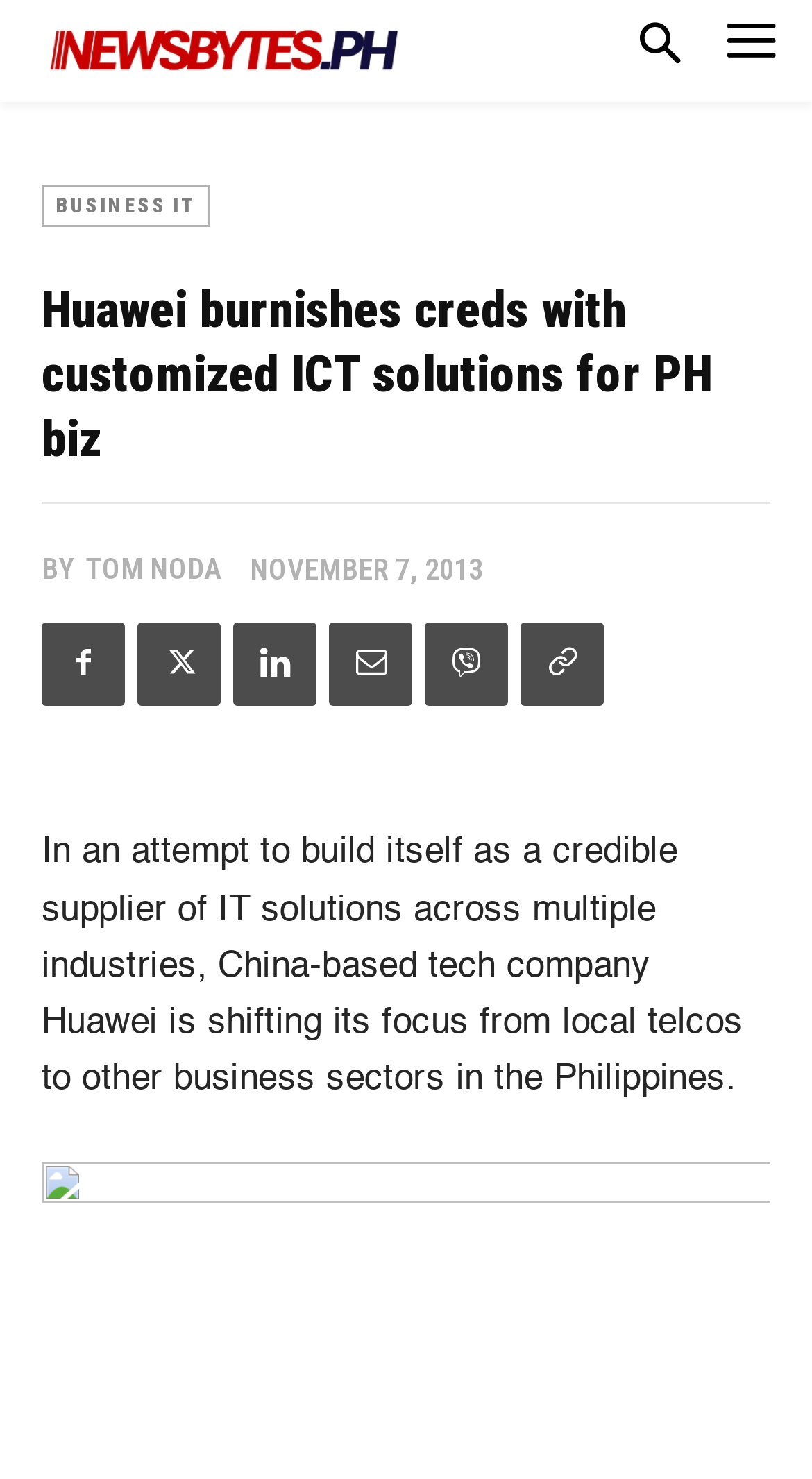Specify the bounding box coordinates of the region I need to click to perform the following instruction: "Click the logo". The coordinates must be four float numbers in the range of 0 to 1, i.e., [left, top, right, bottom].

[0.051, 0.017, 0.5, 0.051]